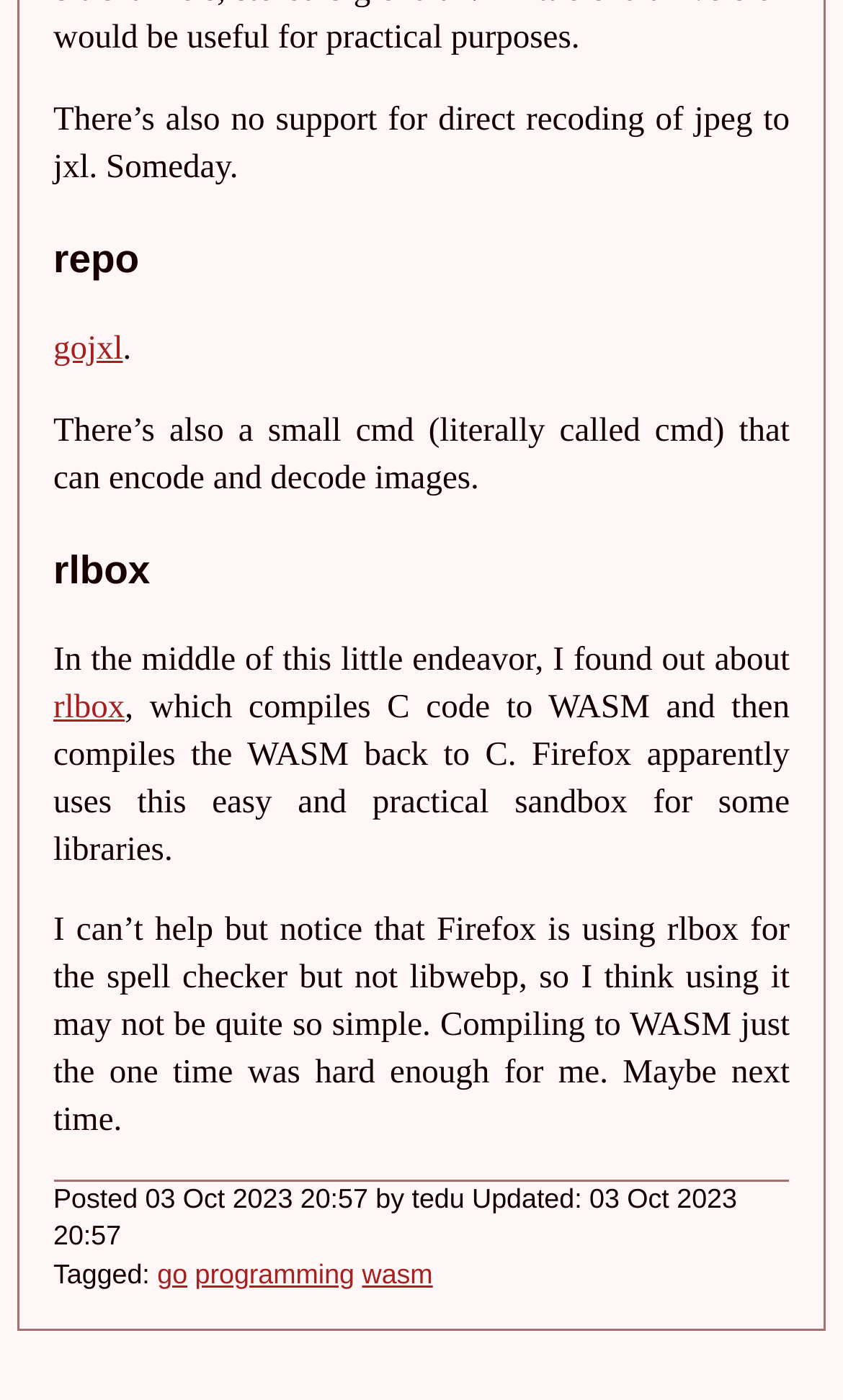What is the name of the repository mentioned?
Use the image to answer the question with a single word or phrase.

repo